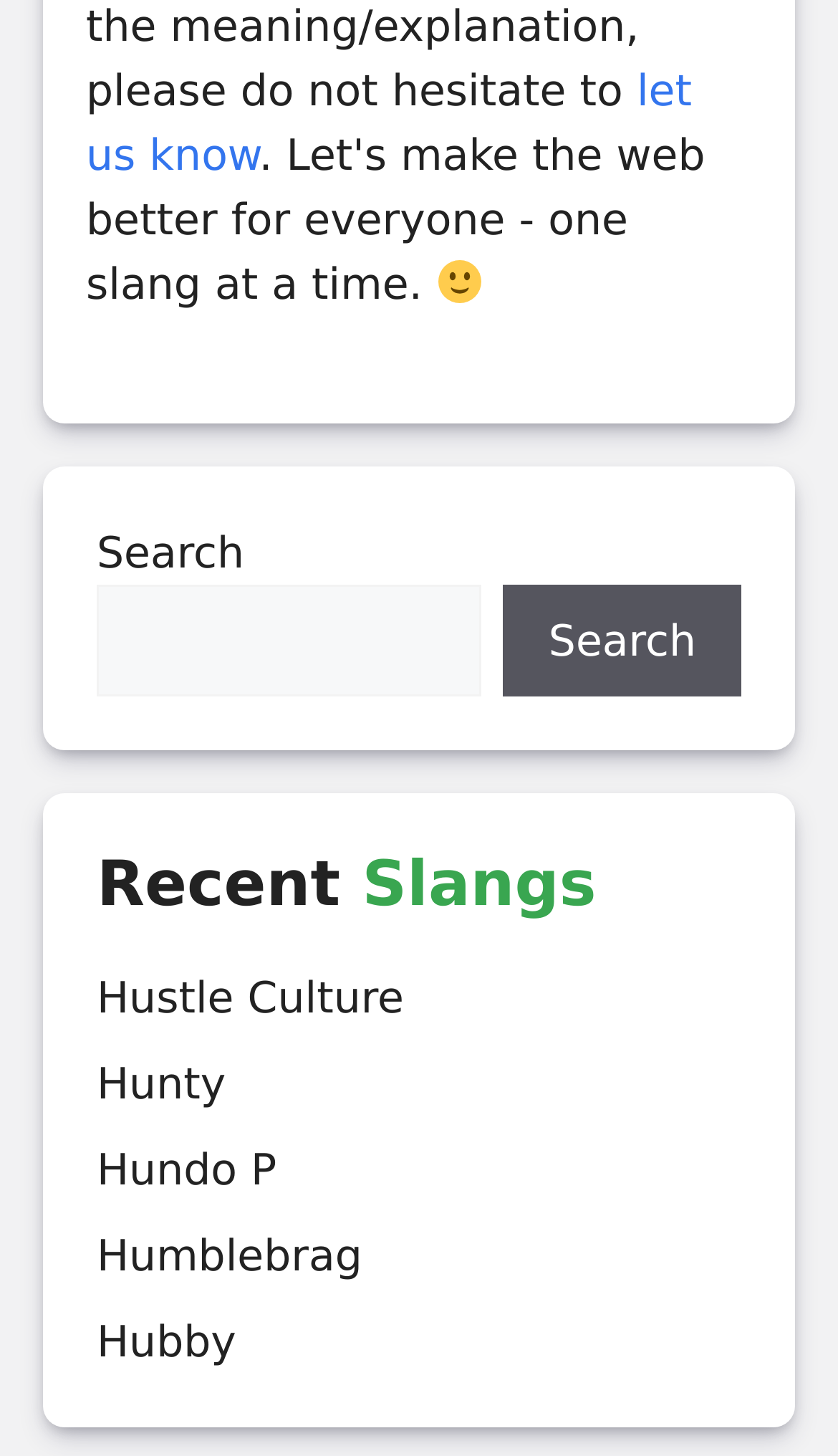Using the image as a reference, answer the following question in as much detail as possible:
What is the tone of the webpage?

The webpage has a smiling face emoji 🙂 near the top, which suggests a friendly and approachable tone. The overall design and layout of the webpage also appear to be clean and simple, contributing to a welcoming atmosphere for users.